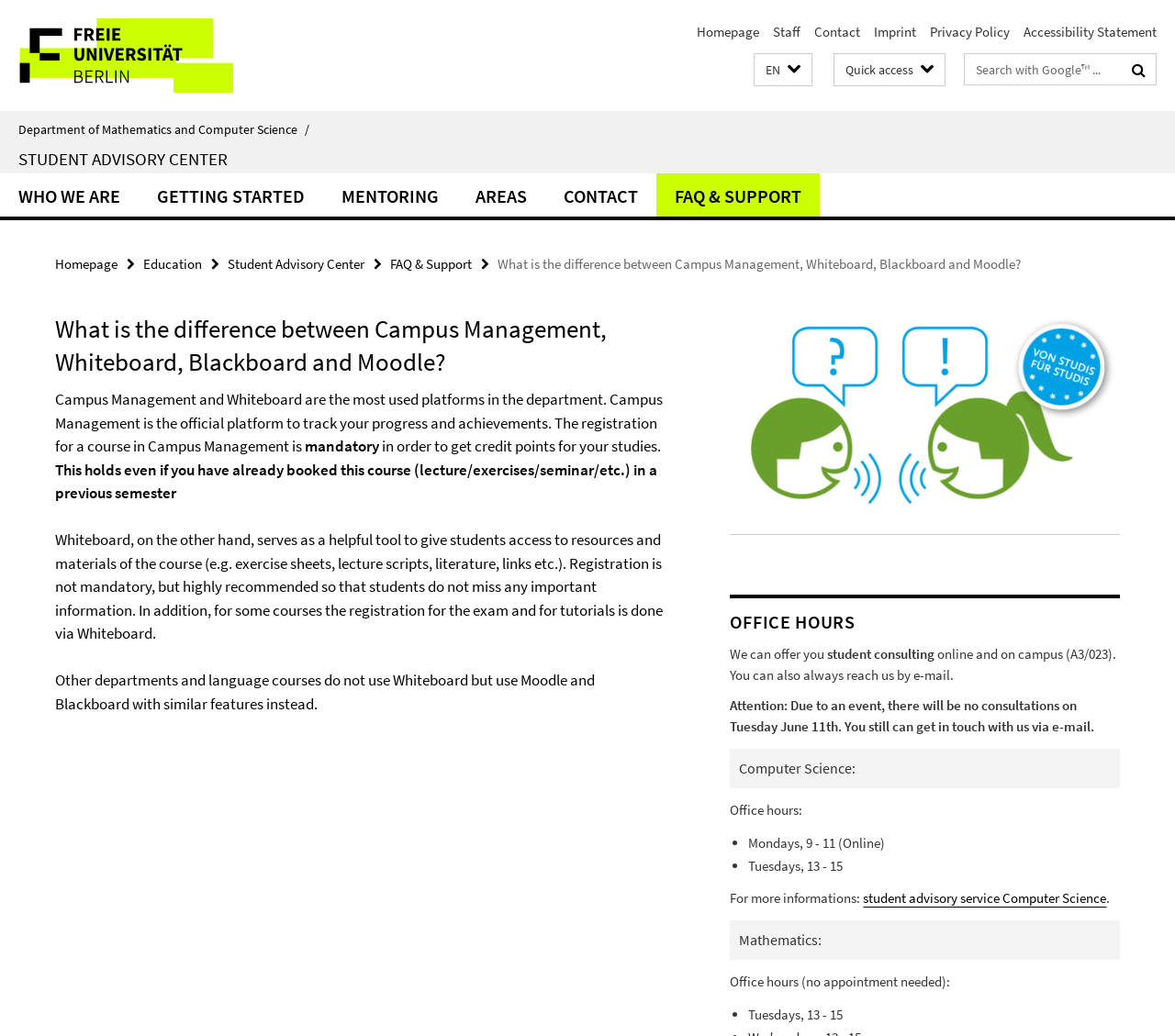Locate the bounding box coordinates of the element that should be clicked to fulfill the instruction: "Read about the difference between Campus Management, Whiteboard, Blackboard and Moodle".

[0.423, 0.246, 0.869, 0.263]